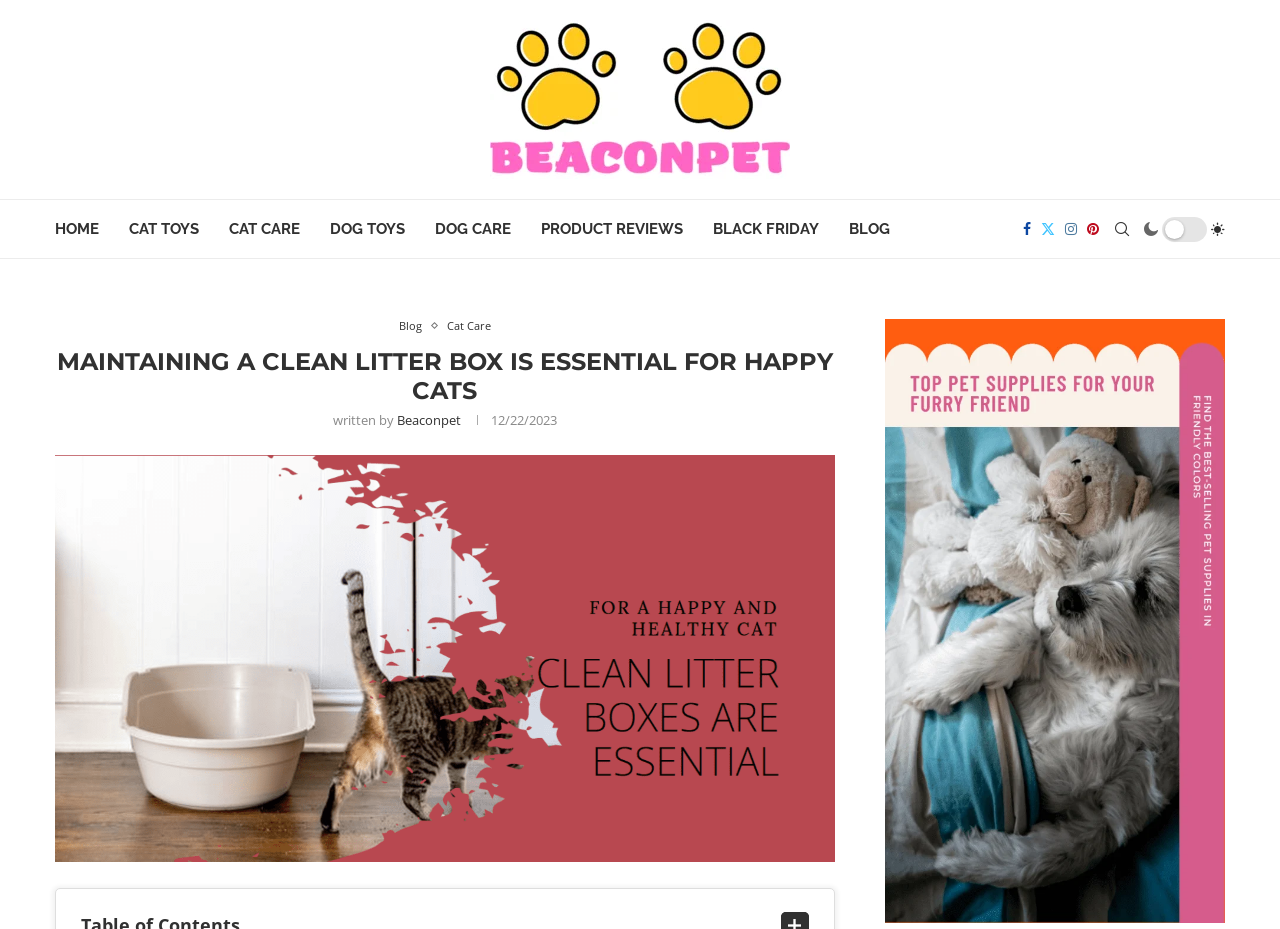Generate the text content of the main heading of the webpage.

MAINTAINING A CLEAN LITTER BOX IS ESSENTIAL FOR HAPPY CATS